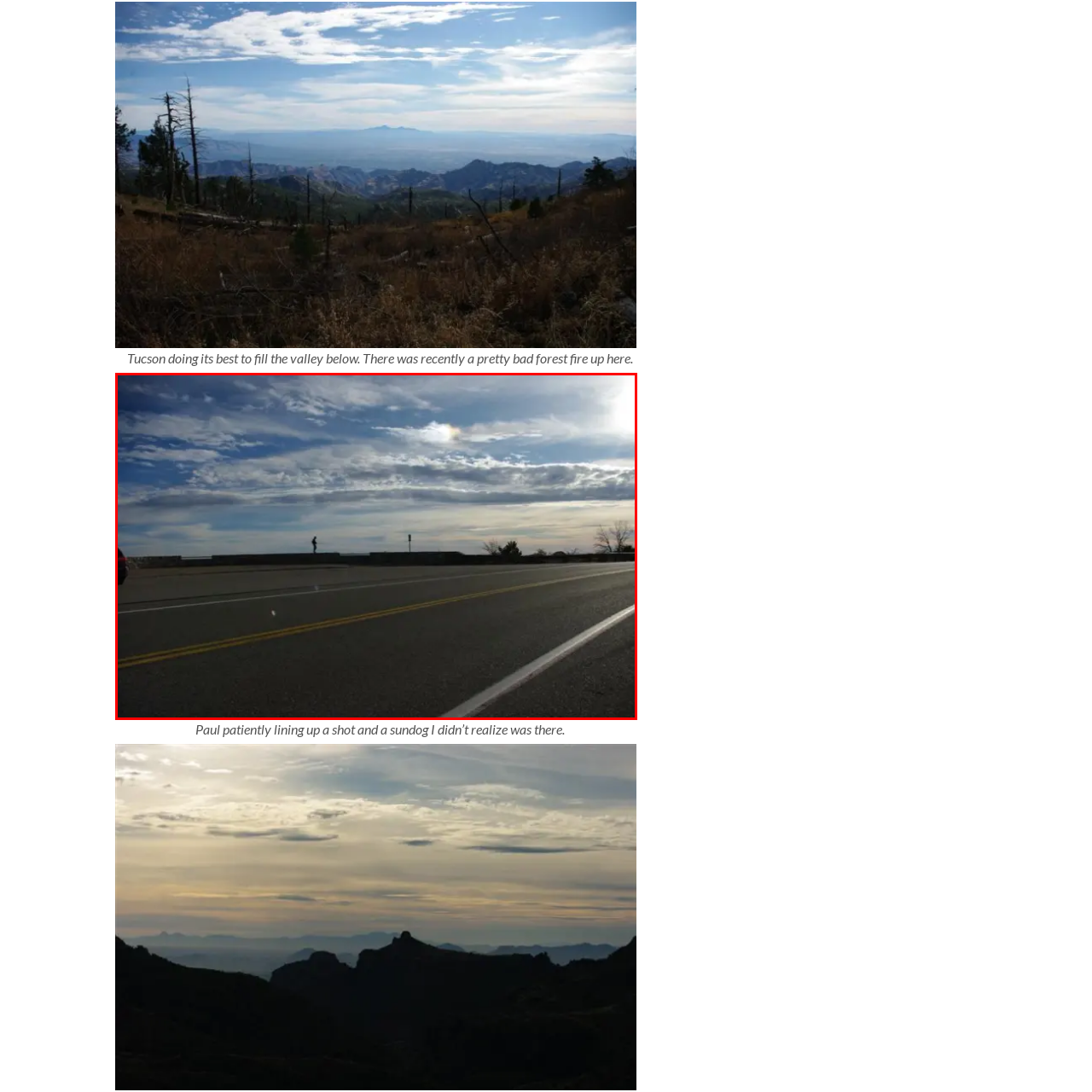What is the road marked with?
Refer to the image highlighted by the red box and give a one-word or short-phrase answer reflecting what you see.

Double yellow lines